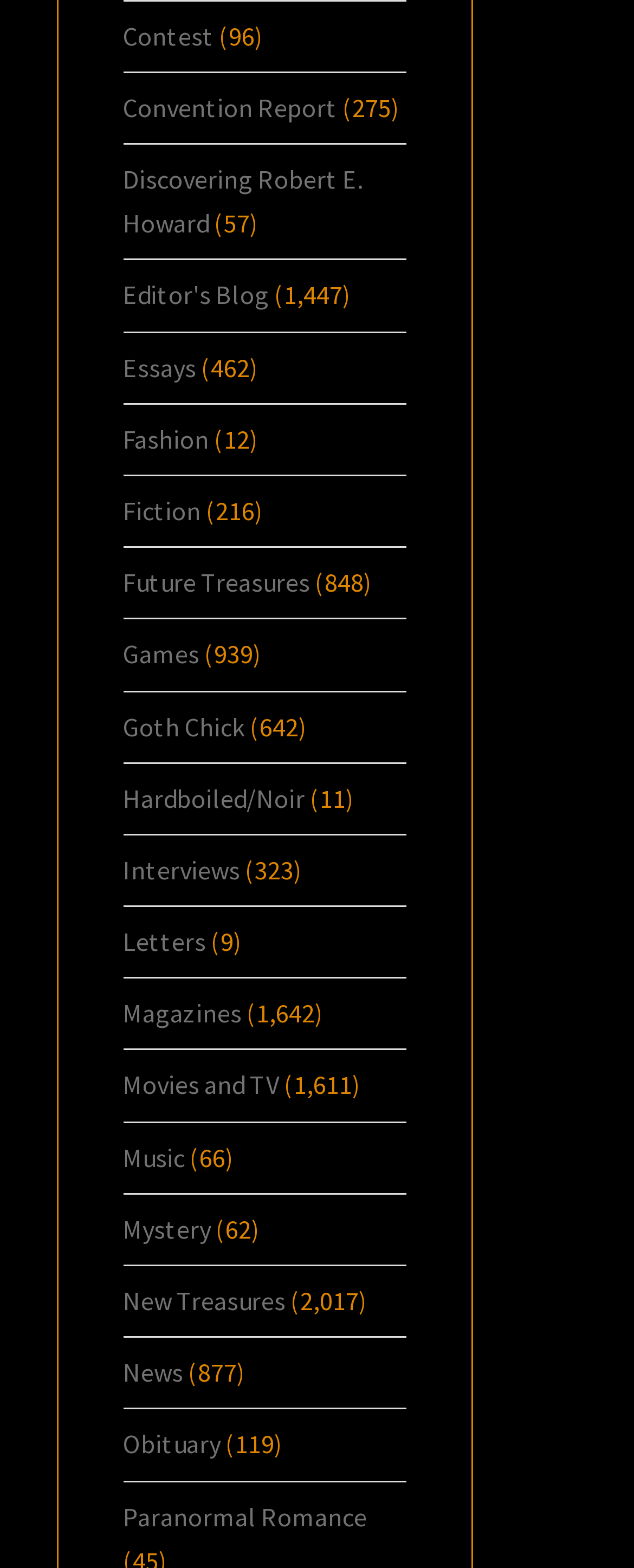What is the category with the fewest articles?
Please give a well-detailed answer to the question.

After analyzing the static text elements adjacent to each link, I found that the category with the fewest articles is 'Obituary', which has only 119 articles according to the static text element with a bounding box of [0.347, 0.911, 0.445, 0.931].